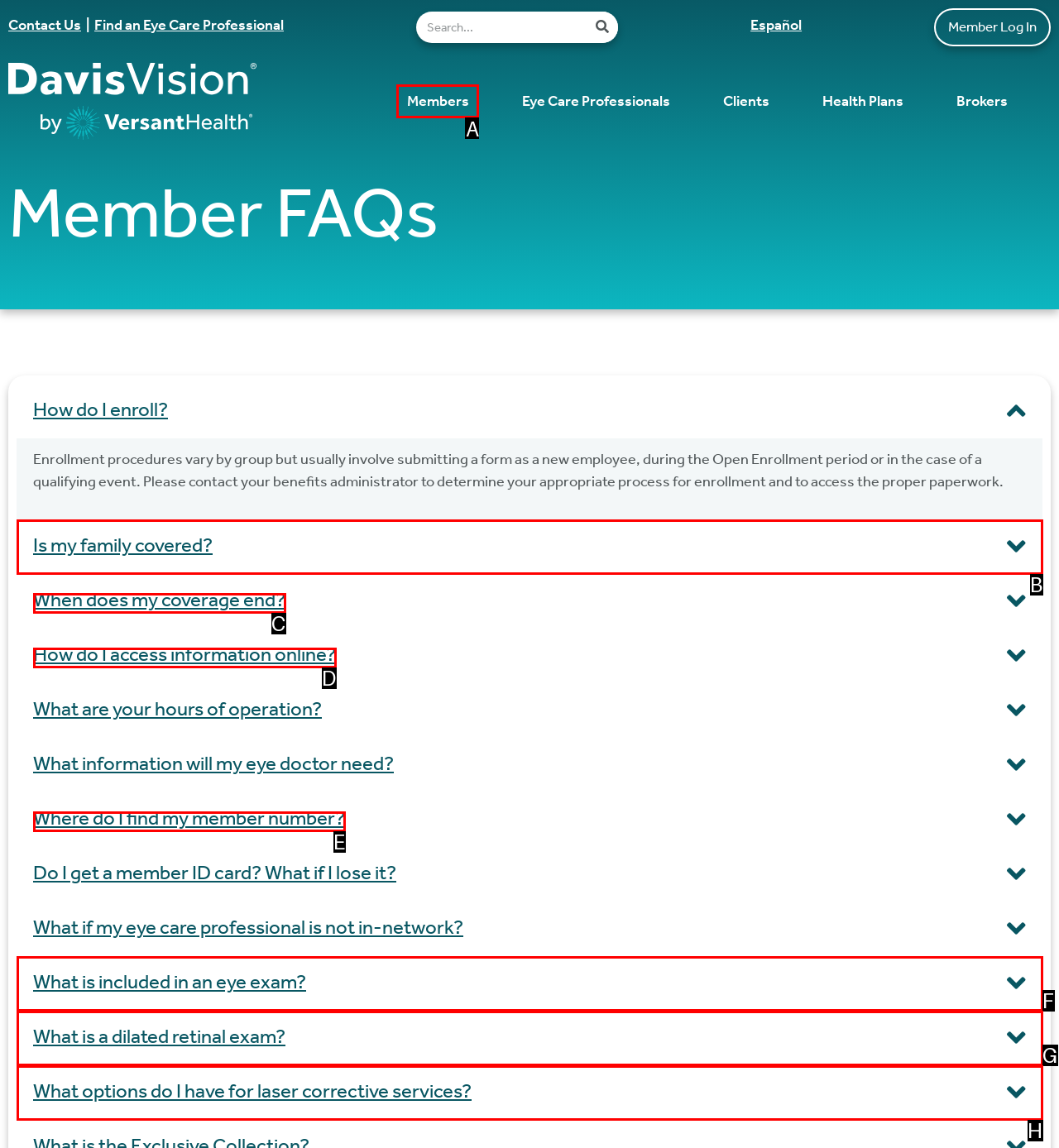Given the description: When does my coverage end?, identify the HTML element that corresponds to it. Respond with the letter of the correct option.

C